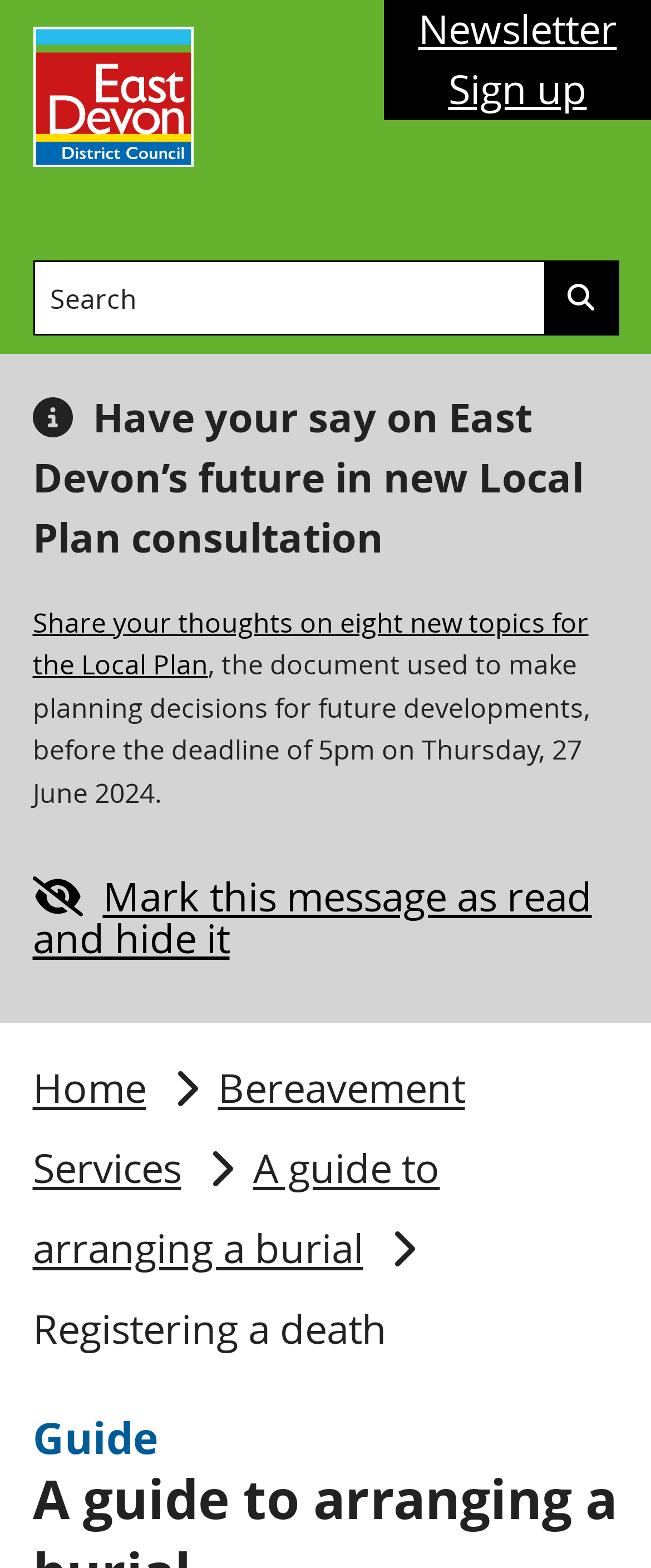What is the previous page in the breadcrumb navigation?
Give a single word or phrase as your answer by examining the image.

Bereavement Services